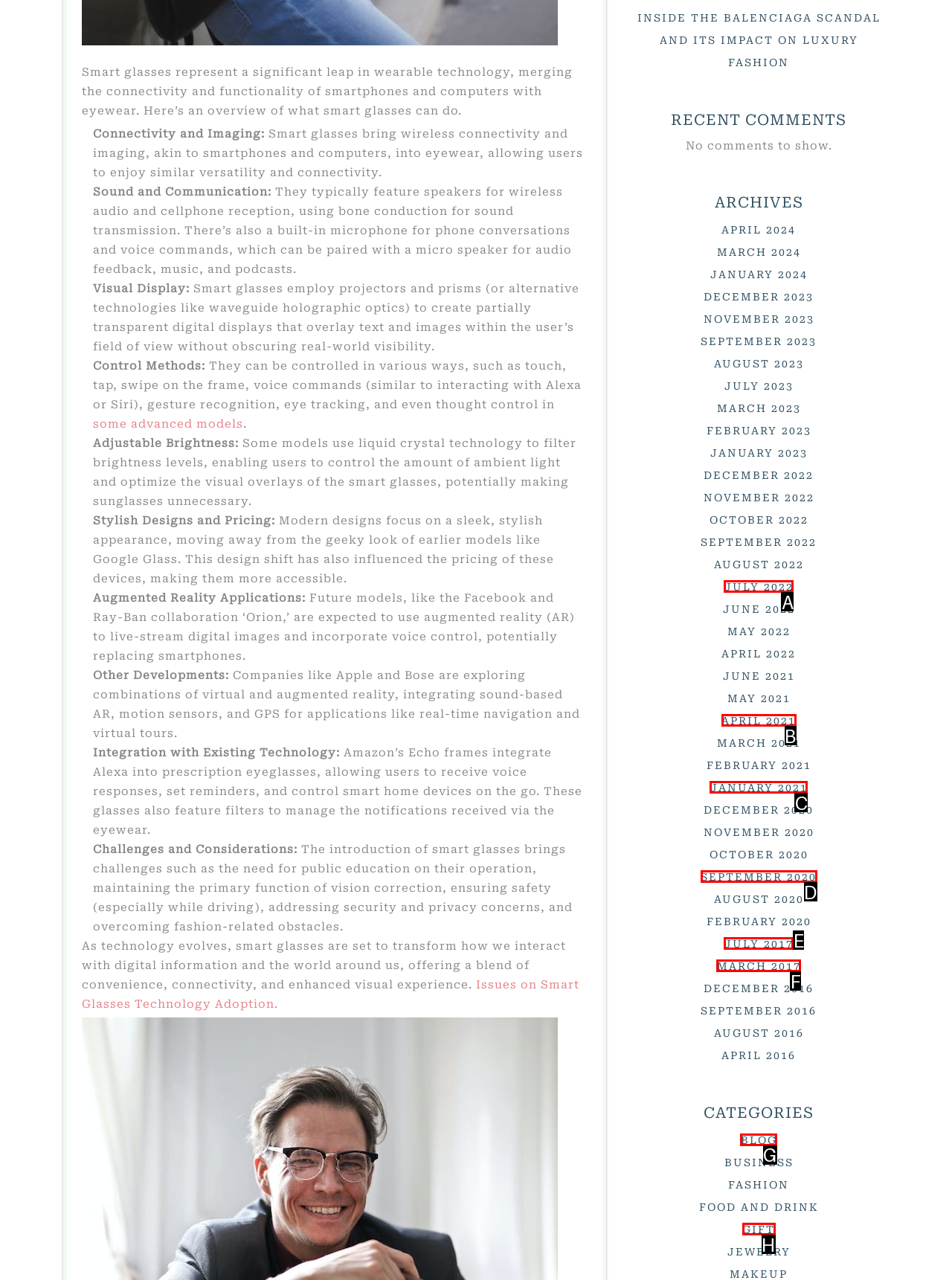To perform the task "Click on 'BLOG'", which UI element's letter should you select? Provide the letter directly.

G